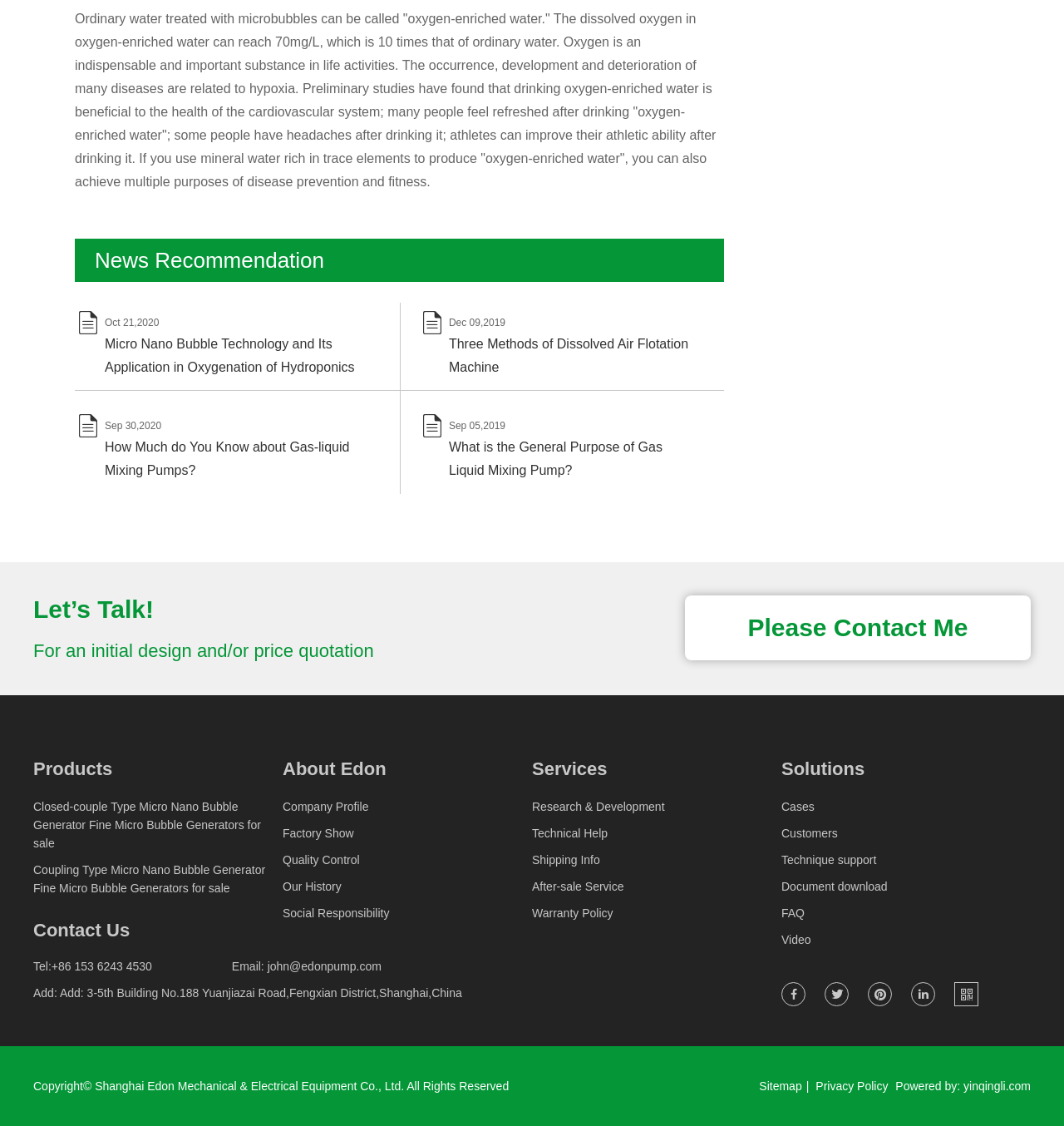Please locate the bounding box coordinates of the element that should be clicked to achieve the given instruction: "Check 'Tel:+86 153 6243 4530'".

[0.031, 0.852, 0.143, 0.864]